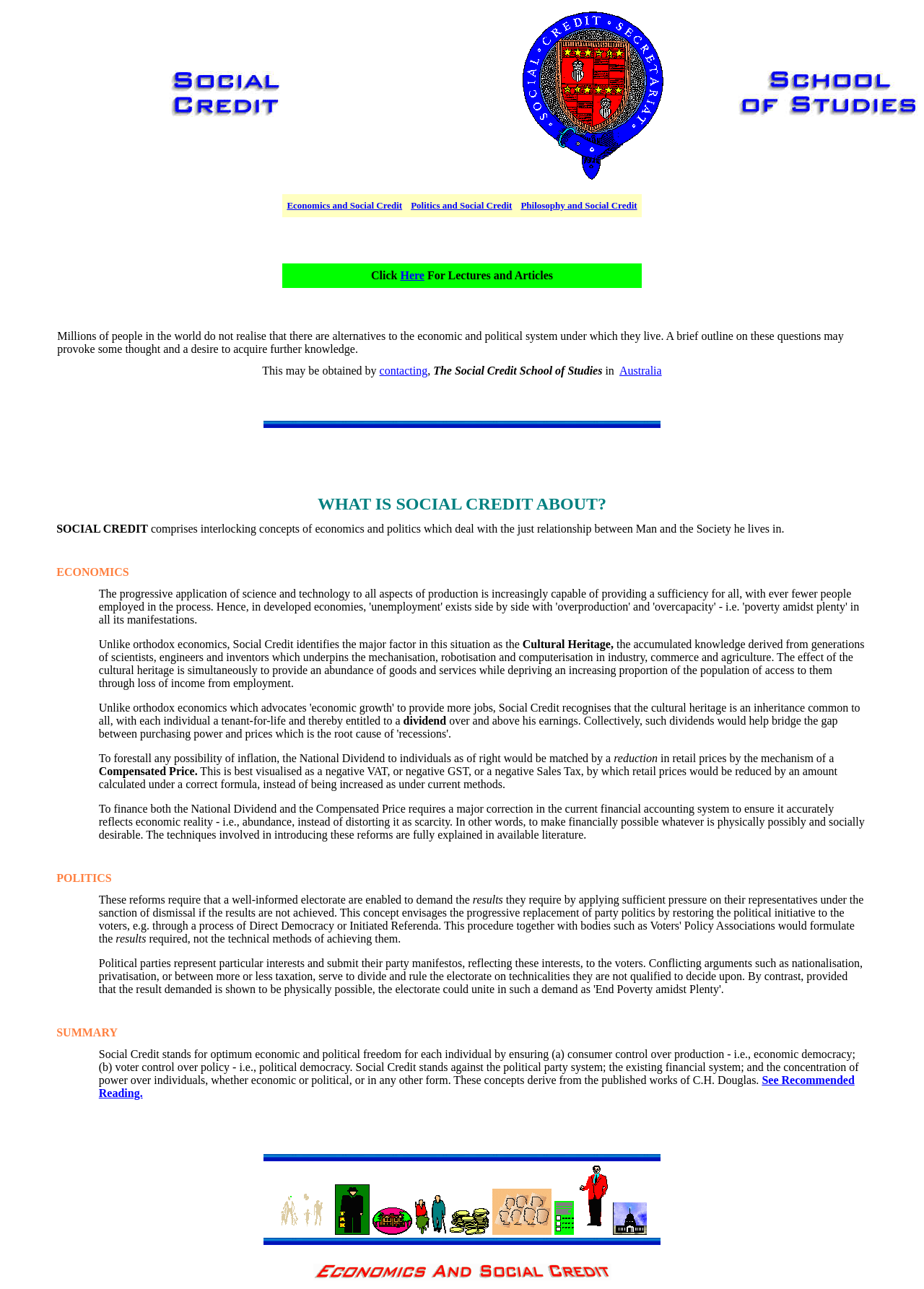Construct a comprehensive caption that outlines the webpage's structure and content.

The webpage is the home page for the Social Credit School of Studies. At the top, there are three images aligned horizontally, taking up about a third of the page's width. Below these images, there is a table with three columns, each containing a link to a different topic: Economics and Social Credit, Politics and Social Credit, and Philosophy and Social Credit.

Further down the page, there is a section with a brief introduction to the concept of Social Credit, which is an alternative to the current economic and political system. This section is followed by a table with several rows, each discussing a different aspect of Social Credit, including its economics, politics, and philosophy.

The economics section explains how Social Credit addresses issues like unemployment, overproduction, and poverty amidst plenty, and proposes solutions like a National Dividend and a Compensated Price. The politics section discusses the need for a well-informed electorate and the importance of direct democracy and initiated referenda. The philosophy section summarizes the core principles of Social Credit, including economic and political freedom for individuals.

Throughout the page, there are several links to additional resources, including lectures, articles, and recommended reading. At the bottom of the page, there are several images and links, which appear to be related to the Social Credit School of Studies.